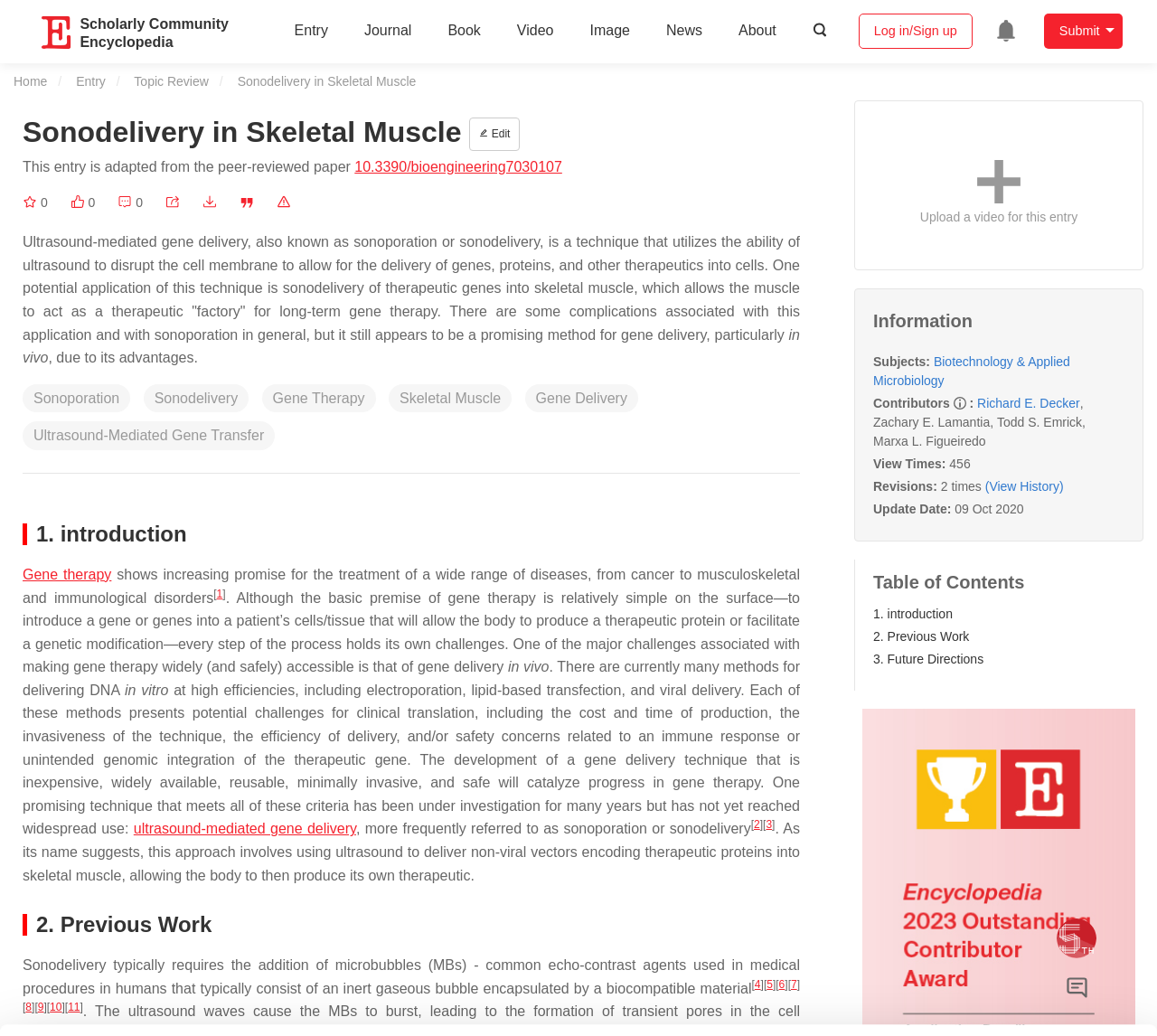Please find the bounding box coordinates in the format (top-left x, top-left y, bottom-right x, bottom-right y) for the given element description. Ensure the coordinates are floating point numbers between 0 and 1. Description: ultrasound-mediated gene delivery

[0.115, 0.793, 0.308, 0.808]